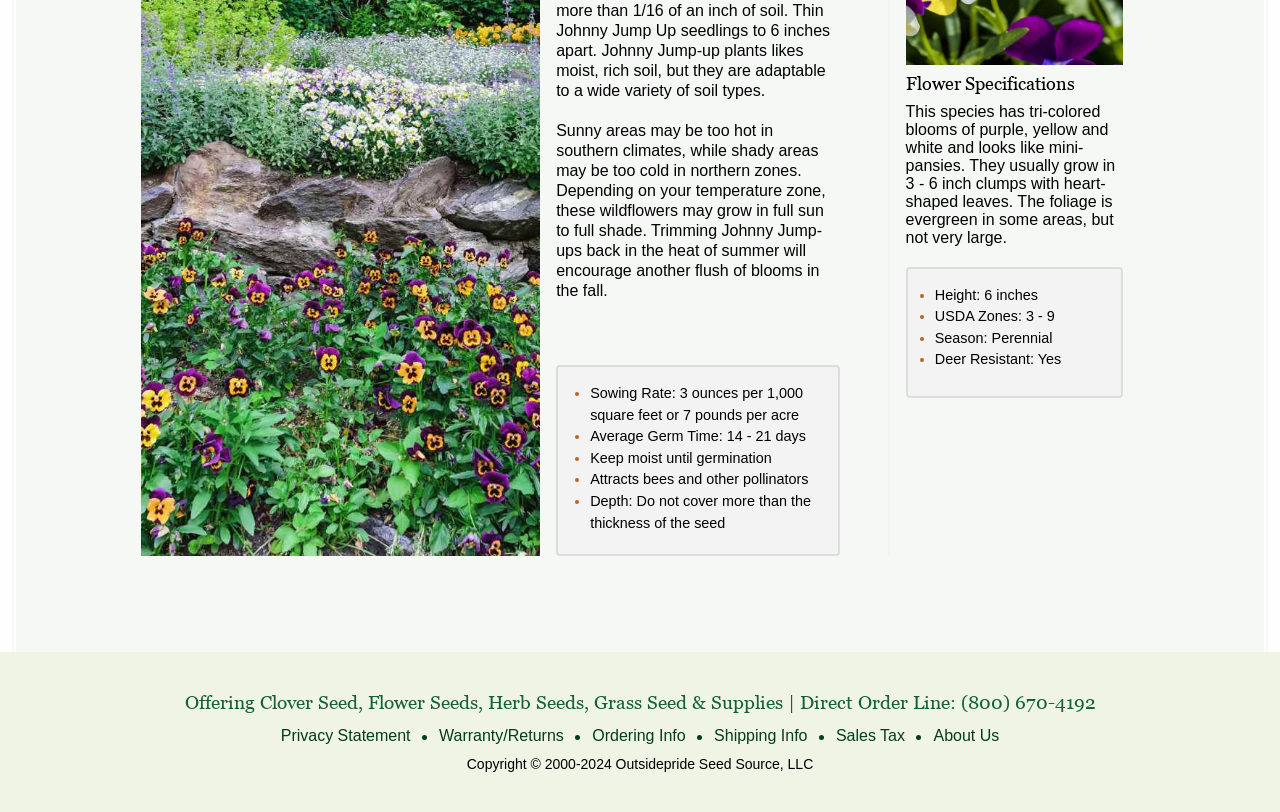Using the webpage screenshot, locate the HTML element that fits the following description and provide its bounding box: "Warranty/Returns".

[0.334, 0.896, 0.45, 0.916]